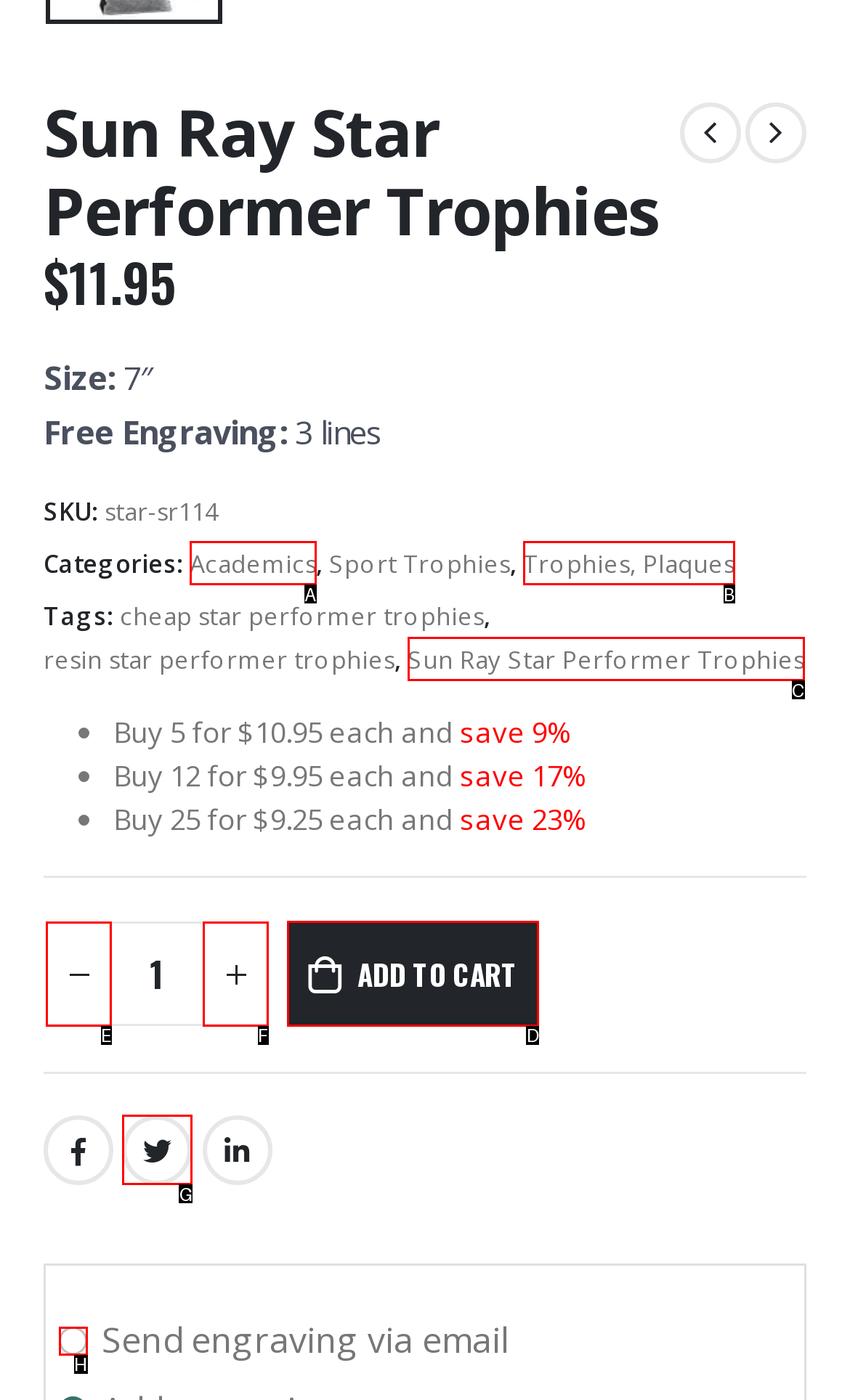For the task: Add to cart, specify the letter of the option that should be clicked. Answer with the letter only.

D